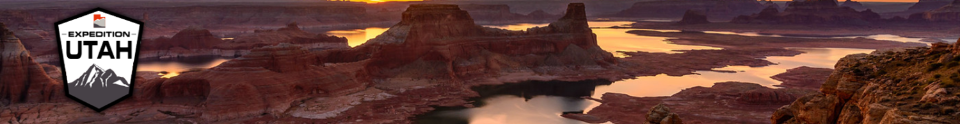Give a one-word or short phrase answer to the question: 
What type of enthusiasts is the image inviting?

Outdoor enthusiasts